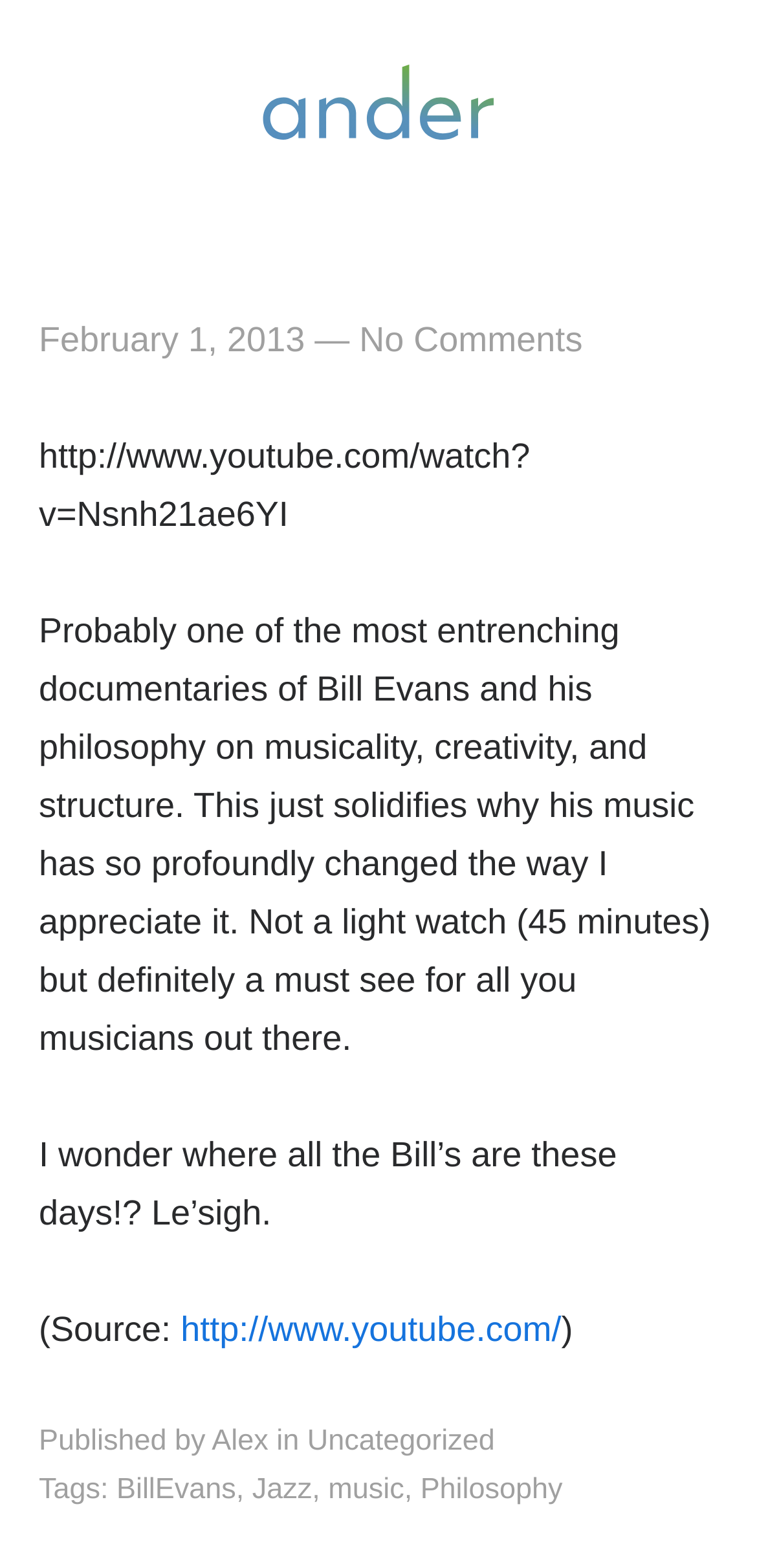Please determine the bounding box coordinates of the element to click in order to execute the following instruction: "view work". The coordinates should be four float numbers between 0 and 1, specified as [left, top, right, bottom].

[0.087, 0.041, 0.241, 0.072]